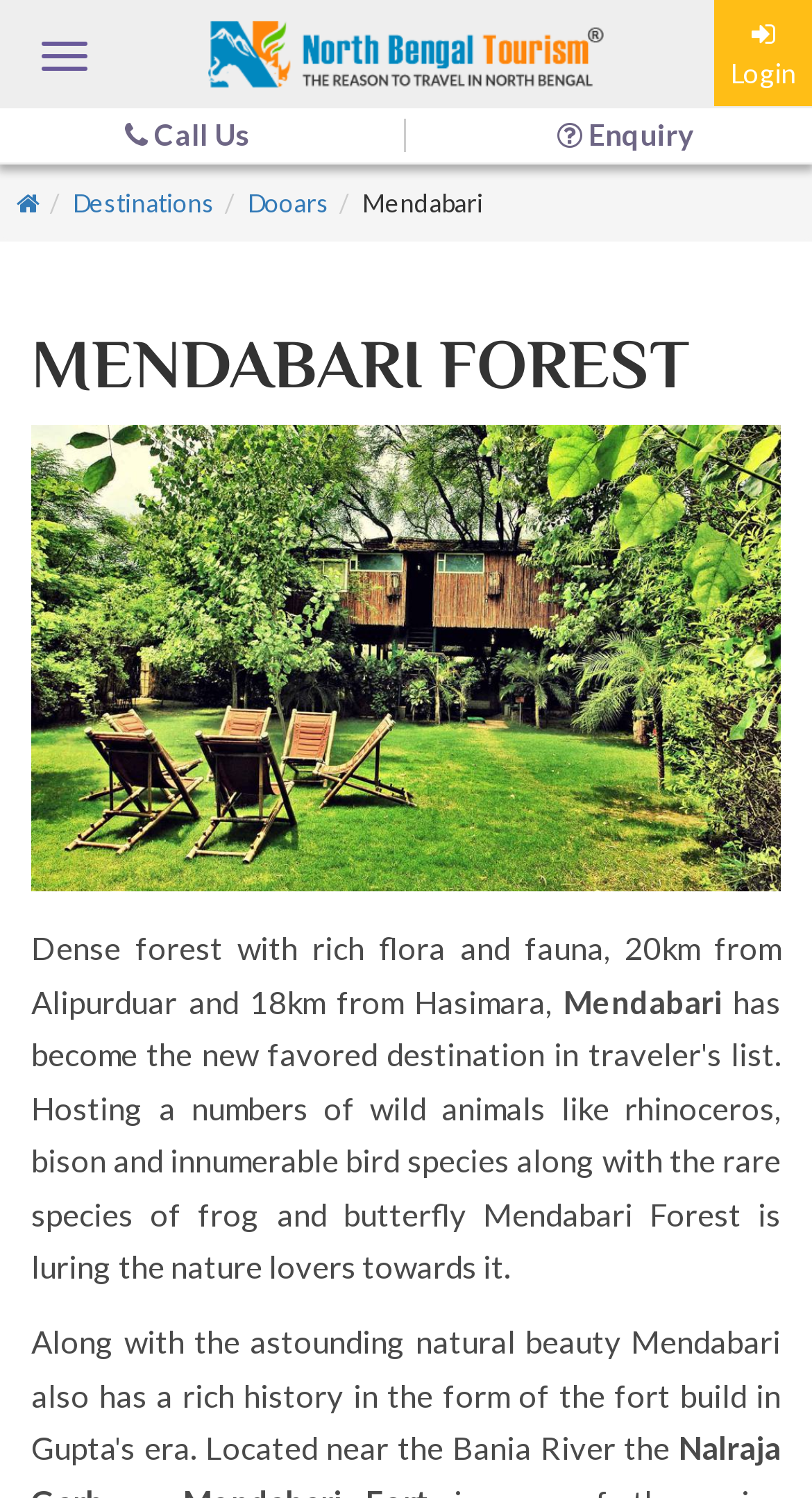What type of environment does the forest have?
Use the screenshot to answer the question with a single word or phrase.

Dense forest with rich flora and fauna